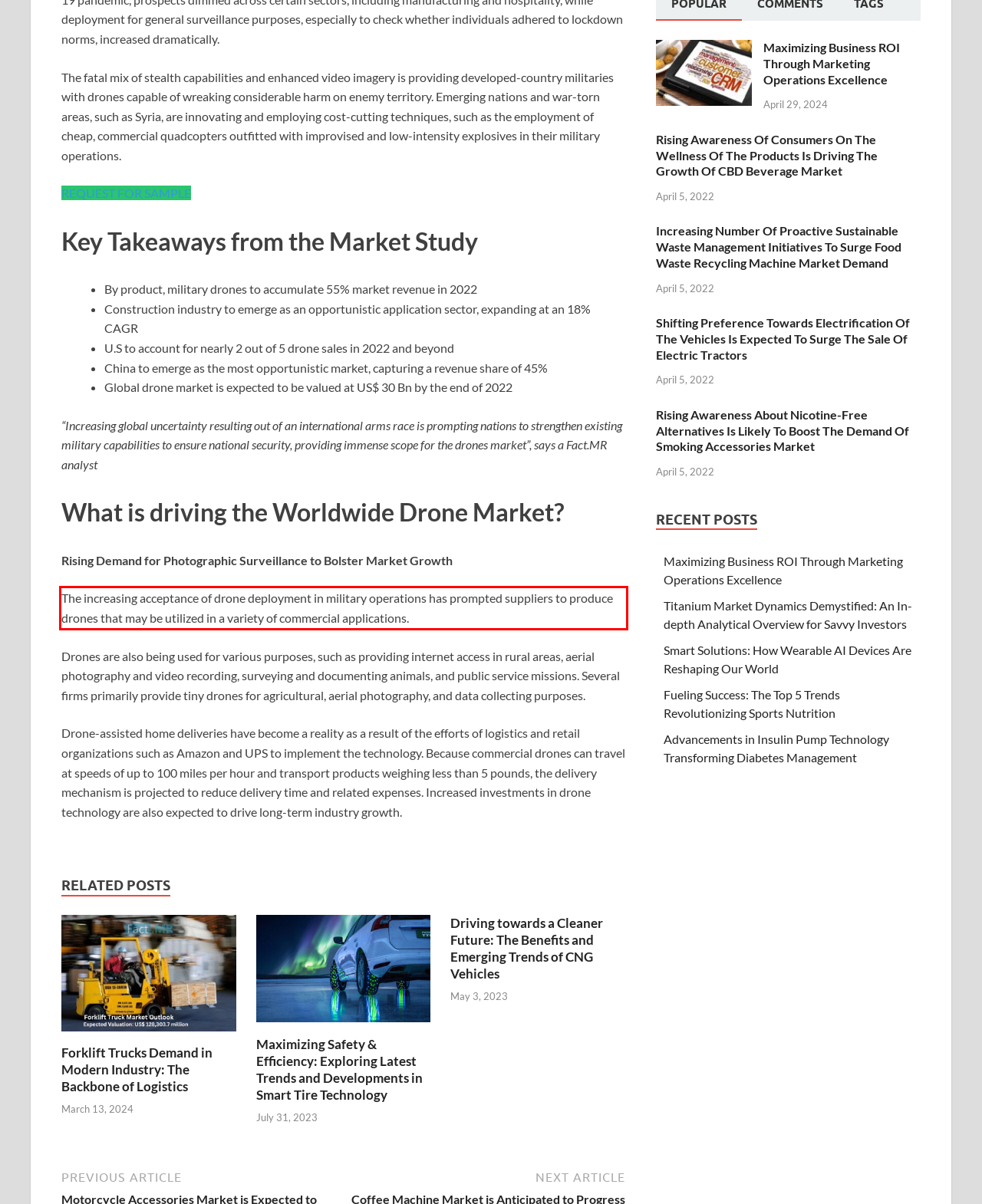Identify and transcribe the text content enclosed by the red bounding box in the given screenshot.

The increasing acceptance of drone deployment in military operations has prompted suppliers to produce drones that may be utilized in a variety of commercial applications.